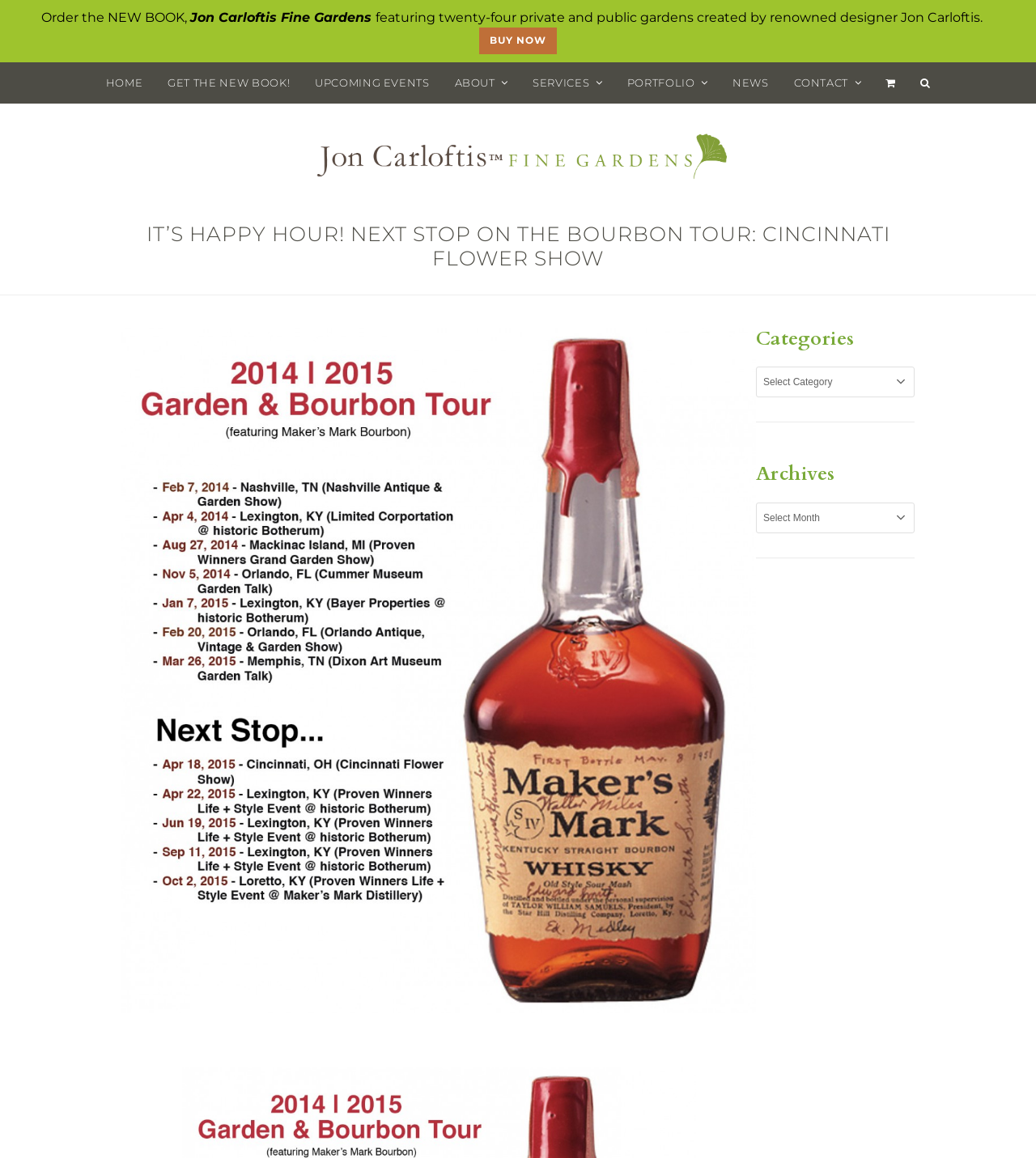Find the bounding box coordinates of the clickable element required to execute the following instruction: "Go to home page". Provide the coordinates as four float numbers between 0 and 1, i.e., [left, top, right, bottom].

[0.09, 0.054, 0.15, 0.089]